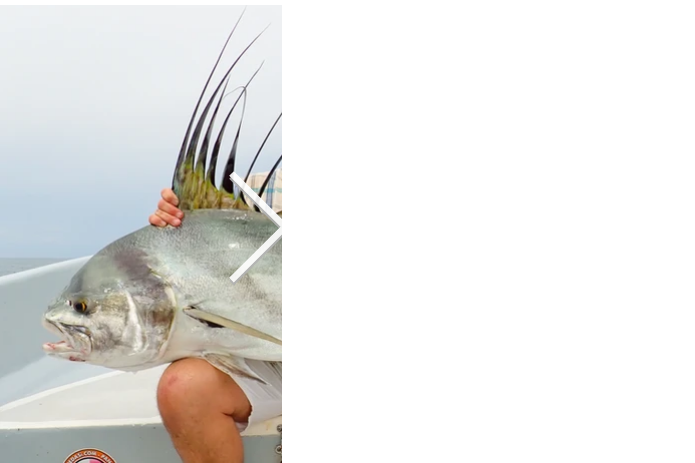What is the background of the image?
Deliver a detailed and extensive answer to the question.

The caption describes the background of the image as a serene ocean view, hinting at a beautiful day spent fishing.